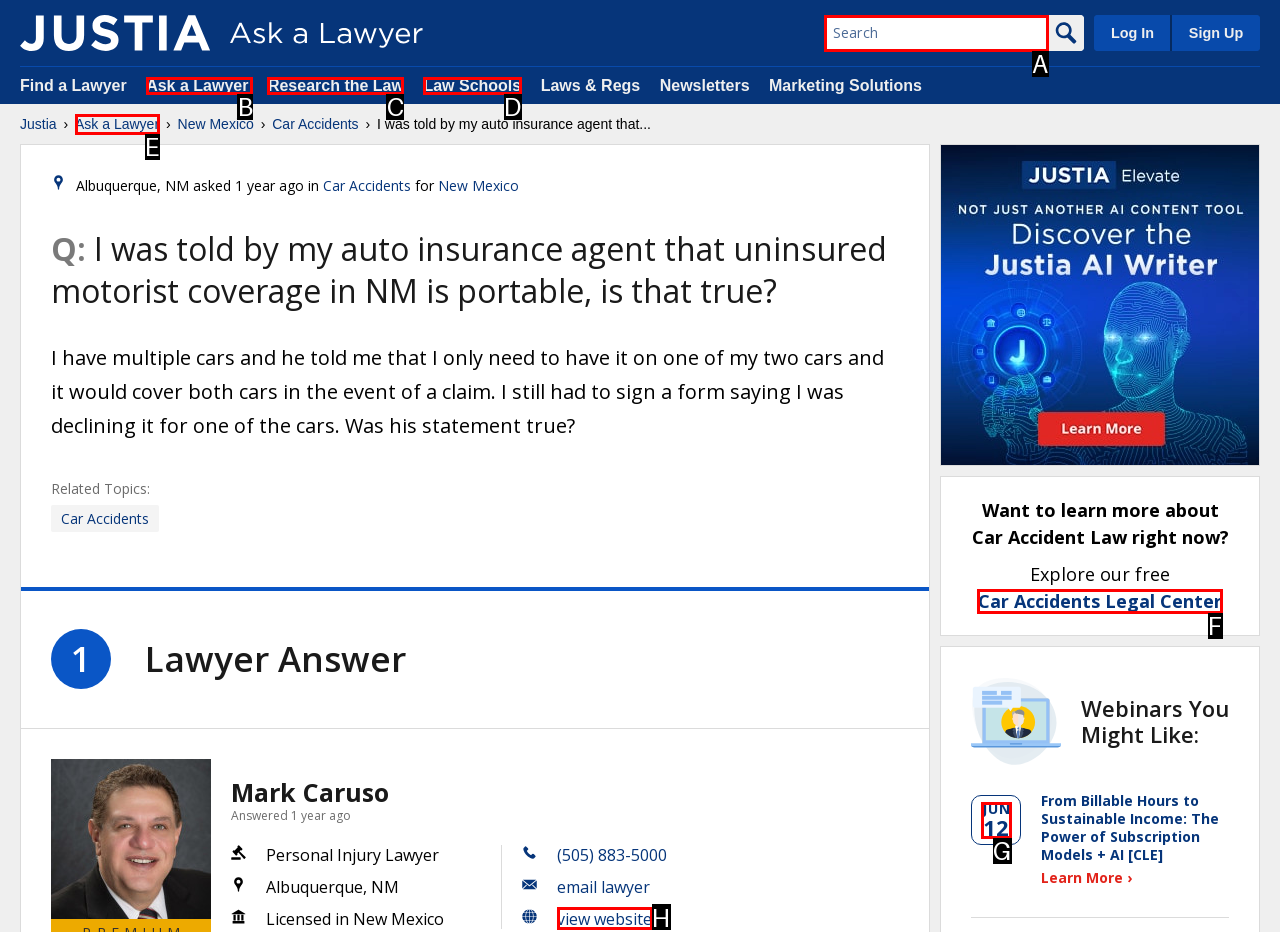Select the letter of the UI element you need to click to complete this task: Learn more about Car Accident Law.

F